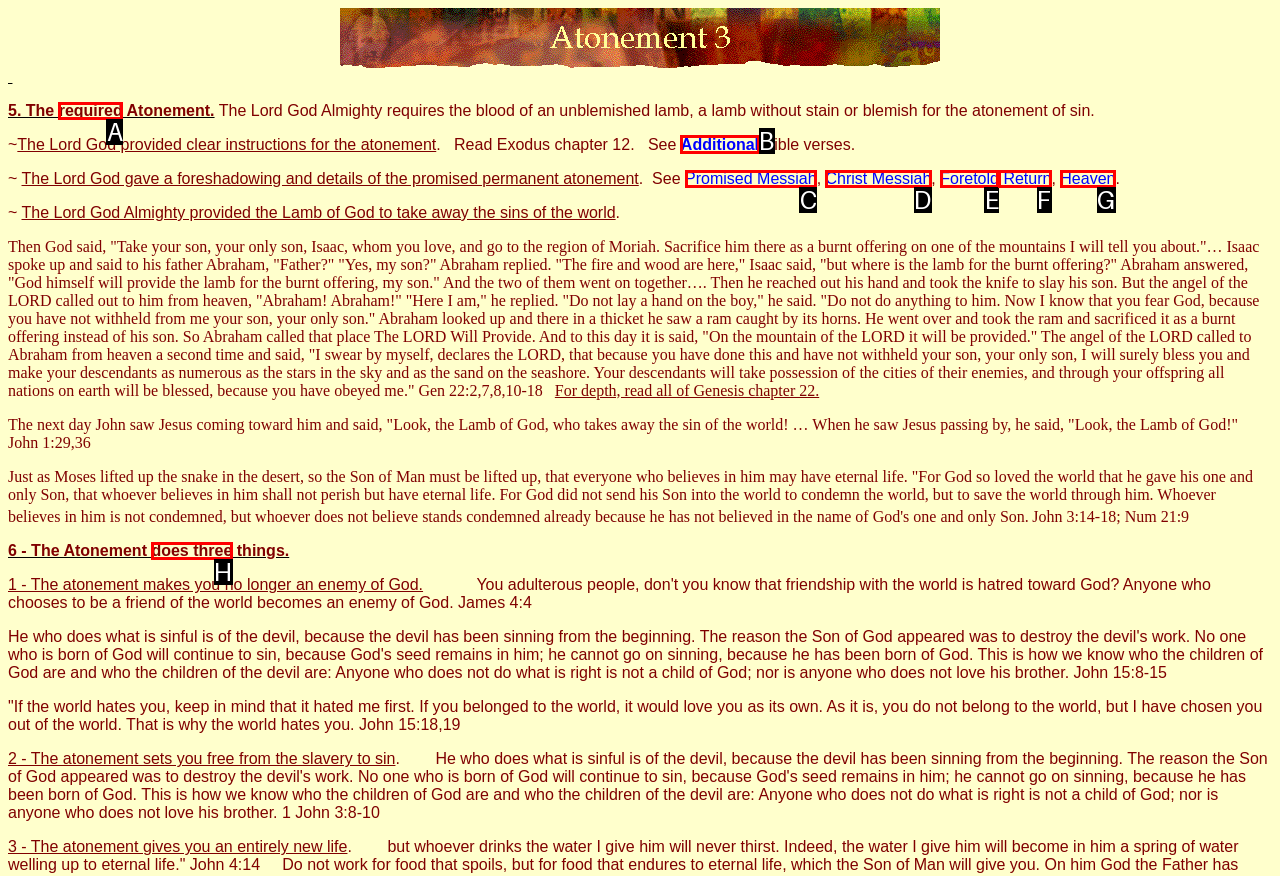Determine which HTML element I should select to execute the task: Click on 'Additional'
Reply with the corresponding option's letter from the given choices directly.

B